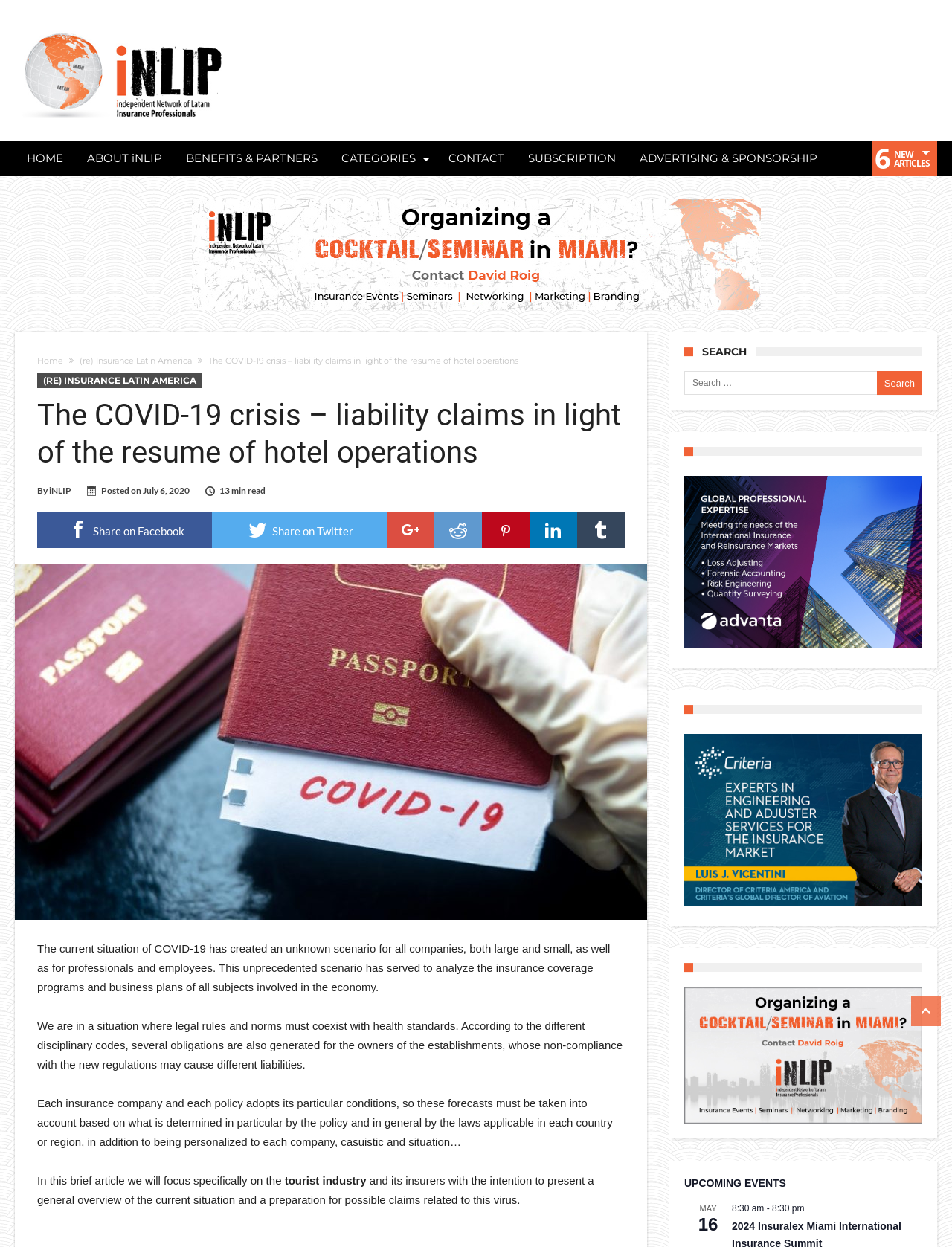What is the purpose of the search bar?
Please answer the question with as much detail as possible using the screenshot.

The purpose of the search bar can be inferred from its location and the label 'Search for:' next to it, suggesting that it is meant to search for articles or content on the webpage.